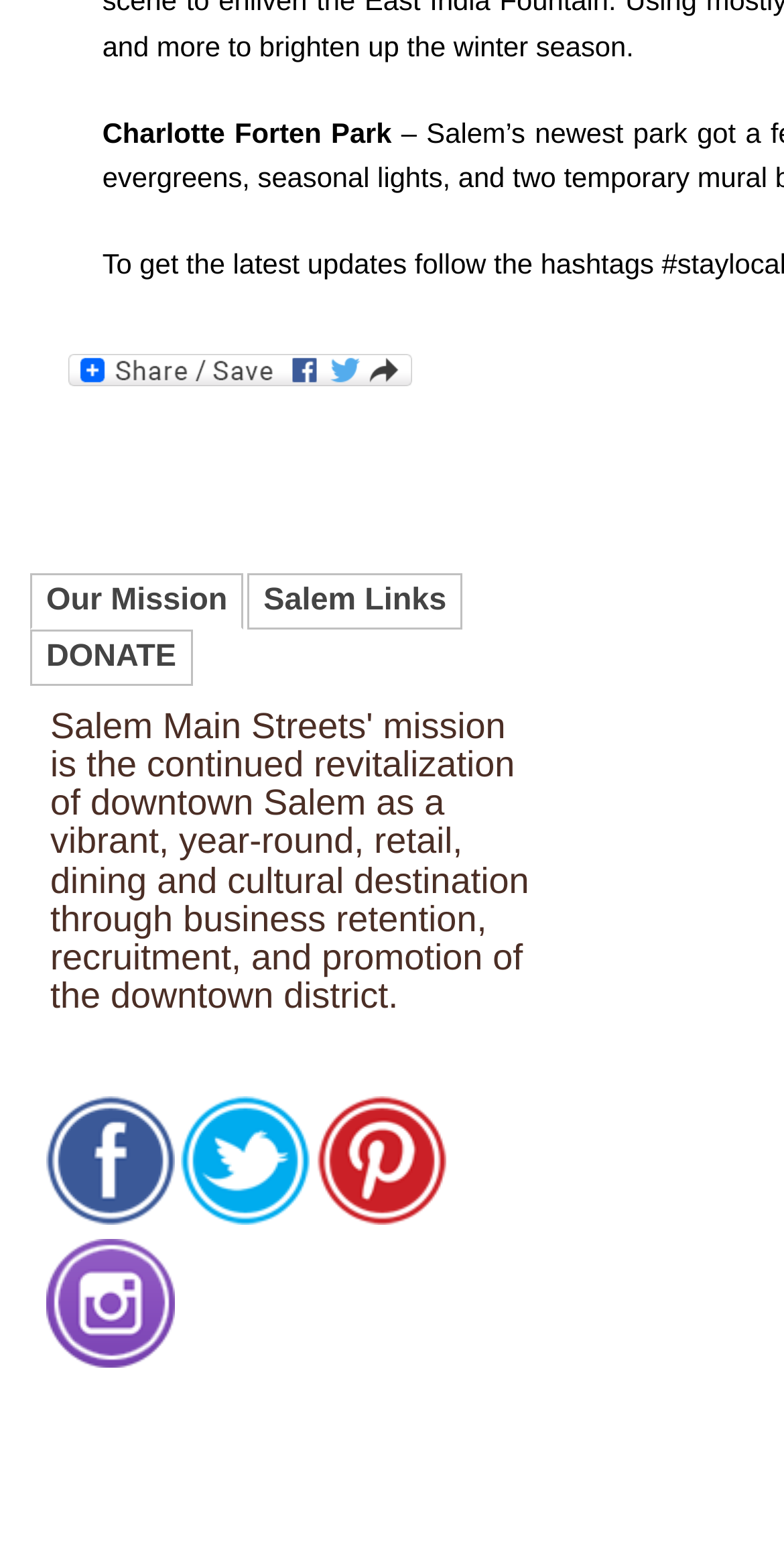Kindly determine the bounding box coordinates for the area that needs to be clicked to execute this instruction: "View Salem Links".

[0.316, 0.371, 0.59, 0.408]